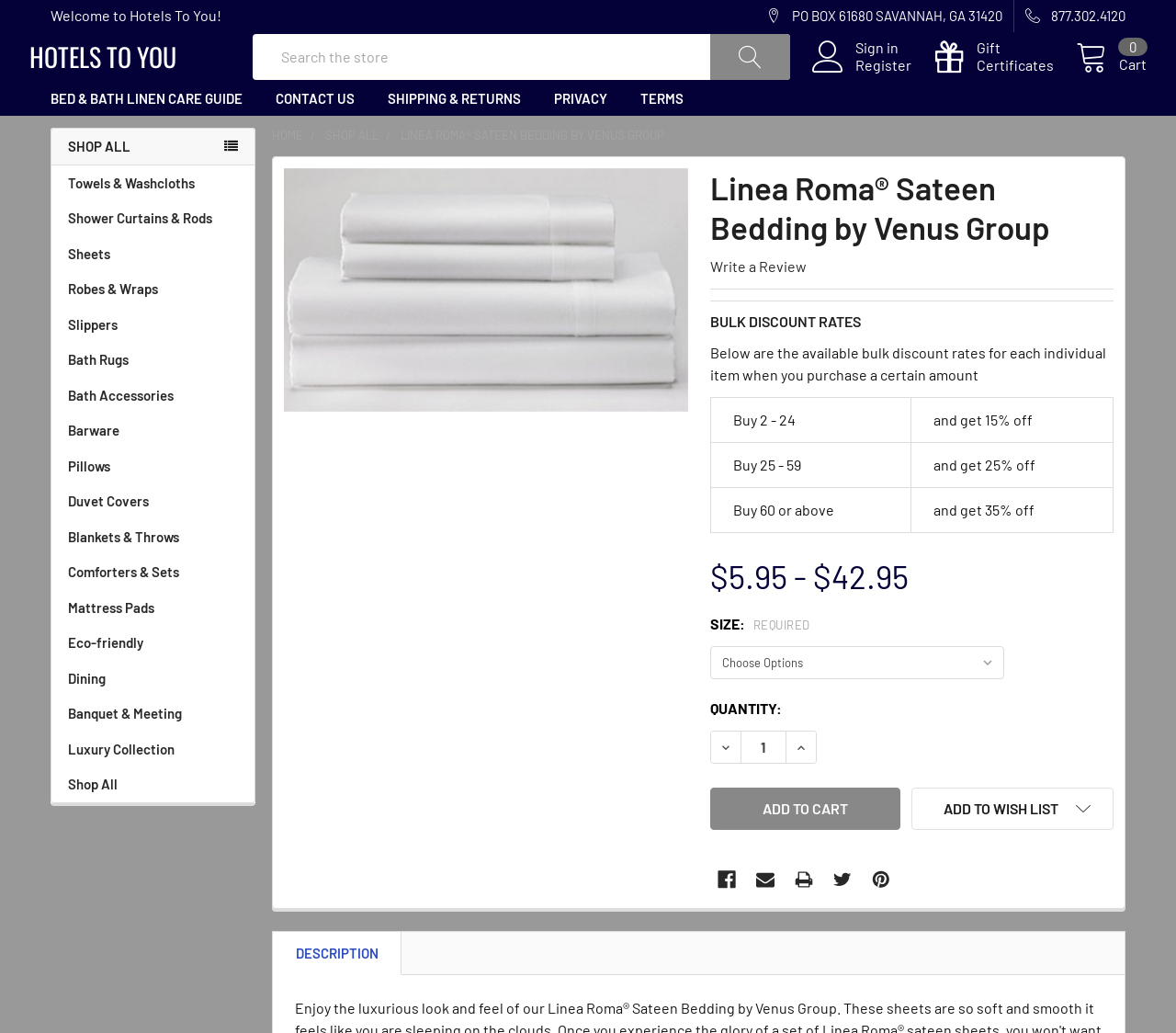Identify the bounding box coordinates of the element that should be clicked to fulfill this task: "Add to cart". The coordinates should be provided as four float numbers between 0 and 1, i.e., [left, top, right, bottom].

[0.604, 0.803, 0.766, 0.844]